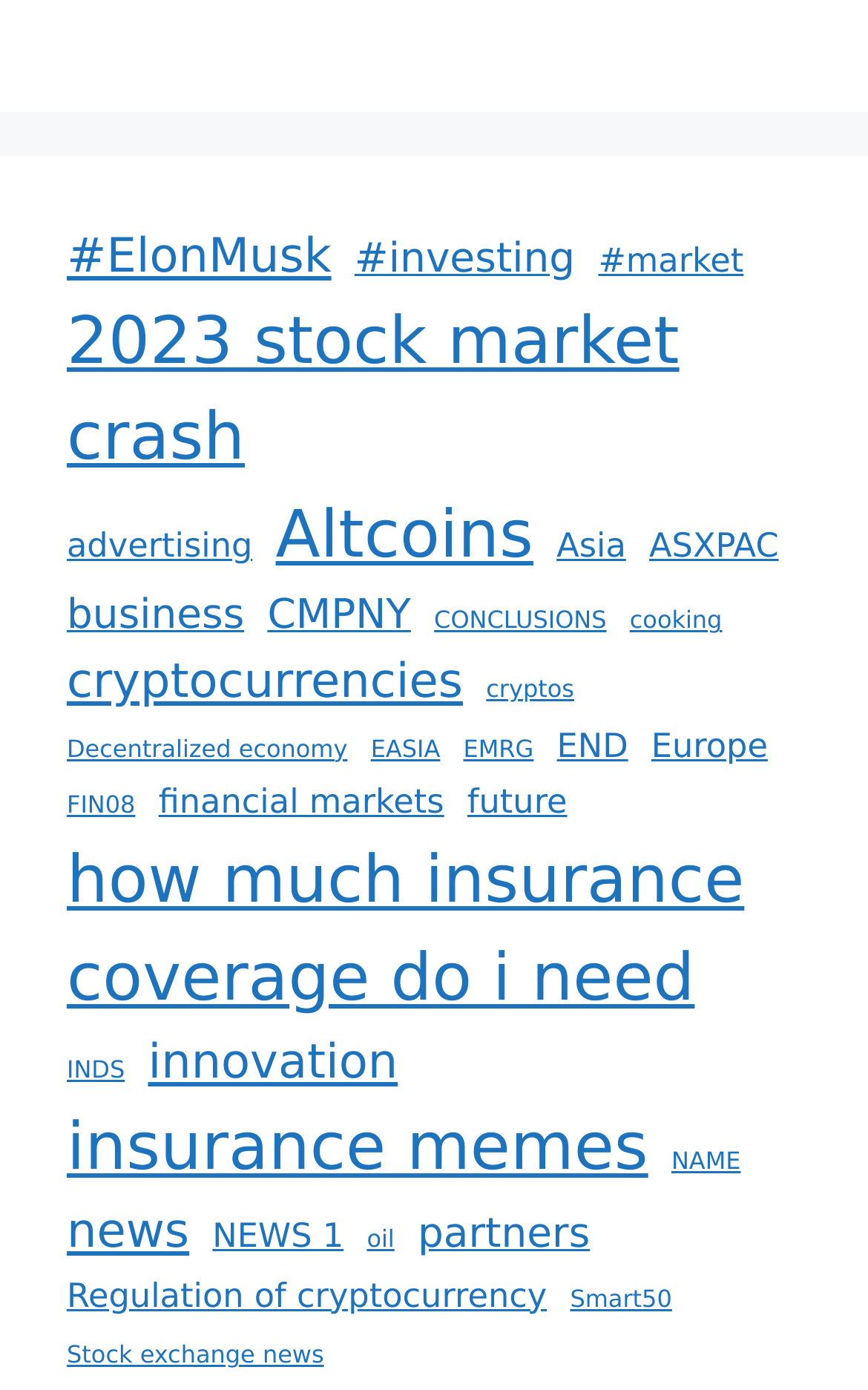Using the format (top-left x, top-left y, bottom-right x, bottom-right y), and given the element description, identify the bounding box coordinates within the screenshot: financial markets

[0.183, 0.56, 0.512, 0.595]